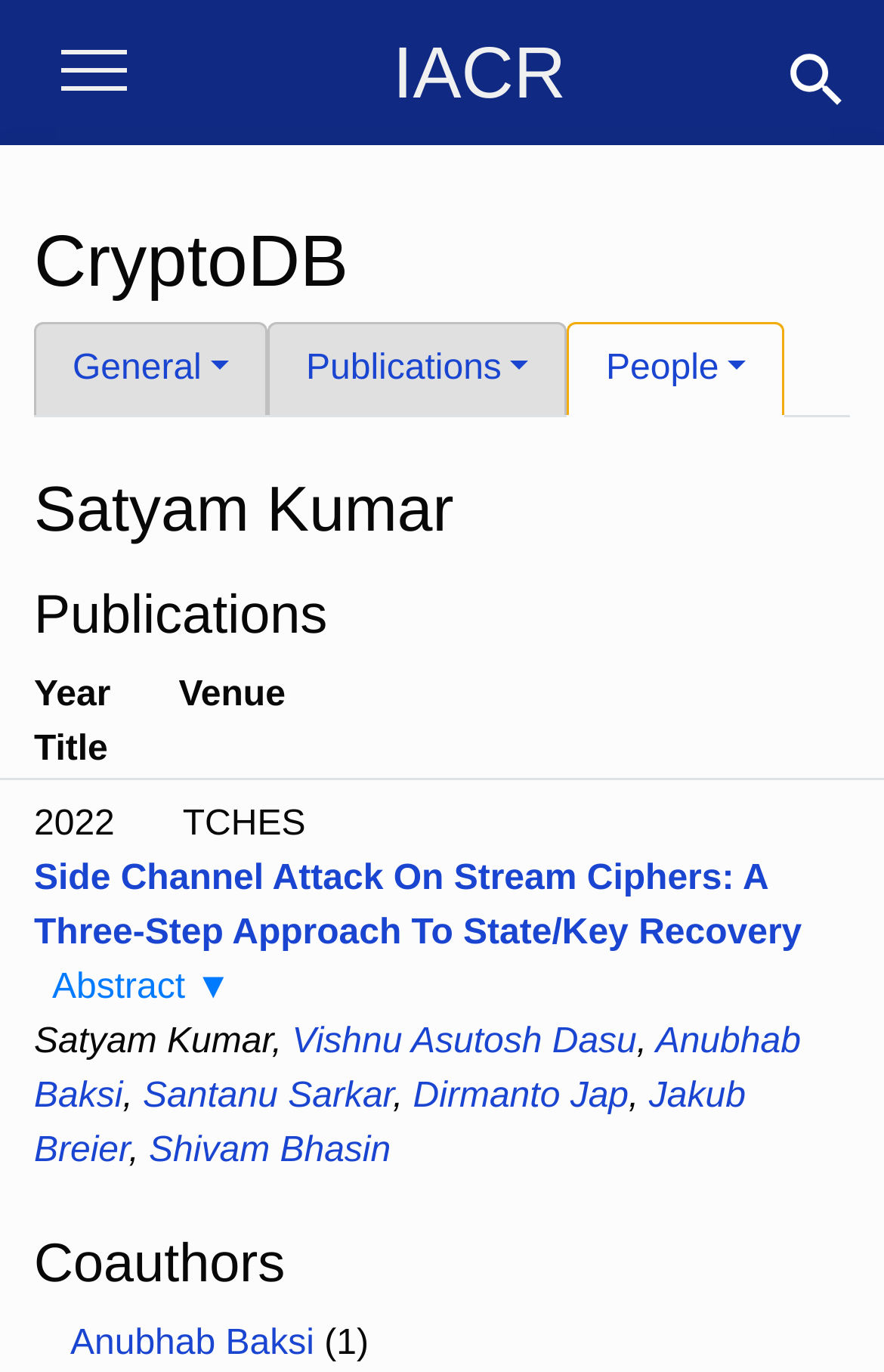Using the provided element description, identify the bounding box coordinates as (top-left x, top-left y, bottom-right x, bottom-right y). Ensure all values are between 0 and 1. Description: parent_node: IACR aria-label="Toggle navigation"

[0.038, 0.03, 0.174, 0.083]